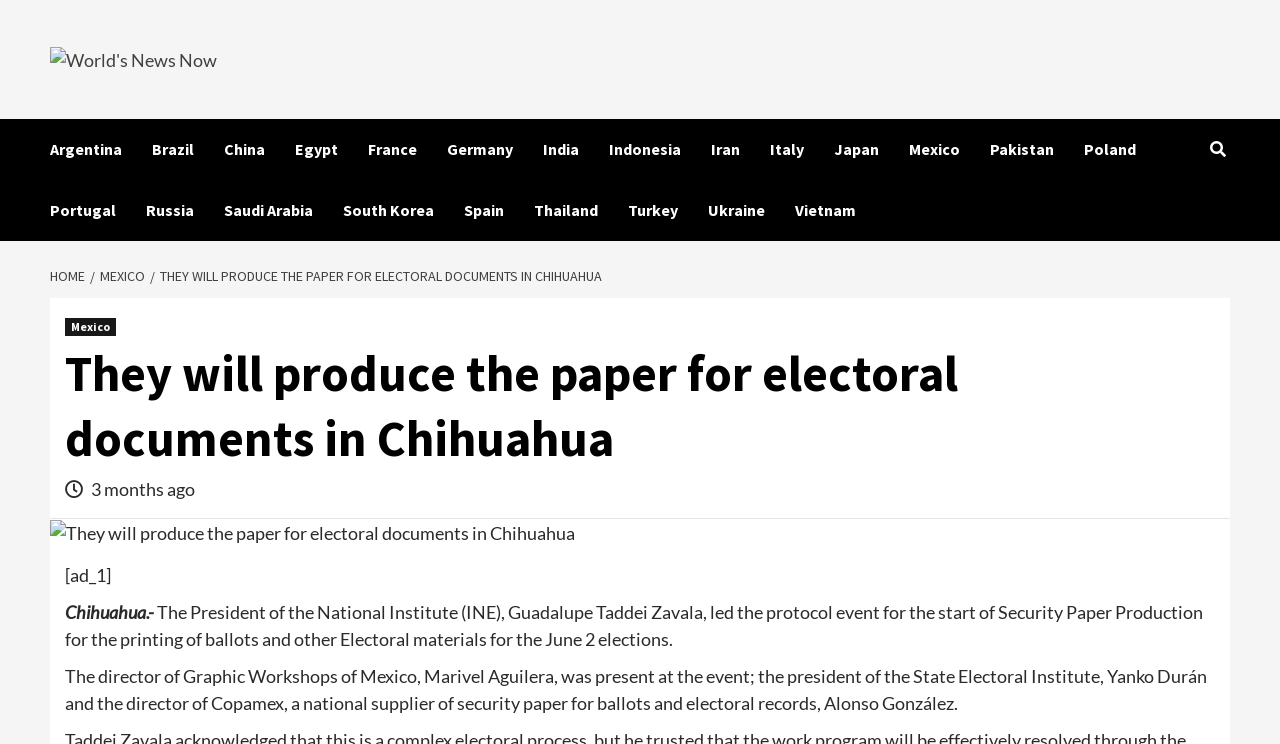Please locate the bounding box coordinates of the element that needs to be clicked to achieve the following instruction: "Read about Mexico". The coordinates should be four float numbers between 0 and 1, i.e., [left, top, right, bottom].

[0.051, 0.427, 0.091, 0.451]